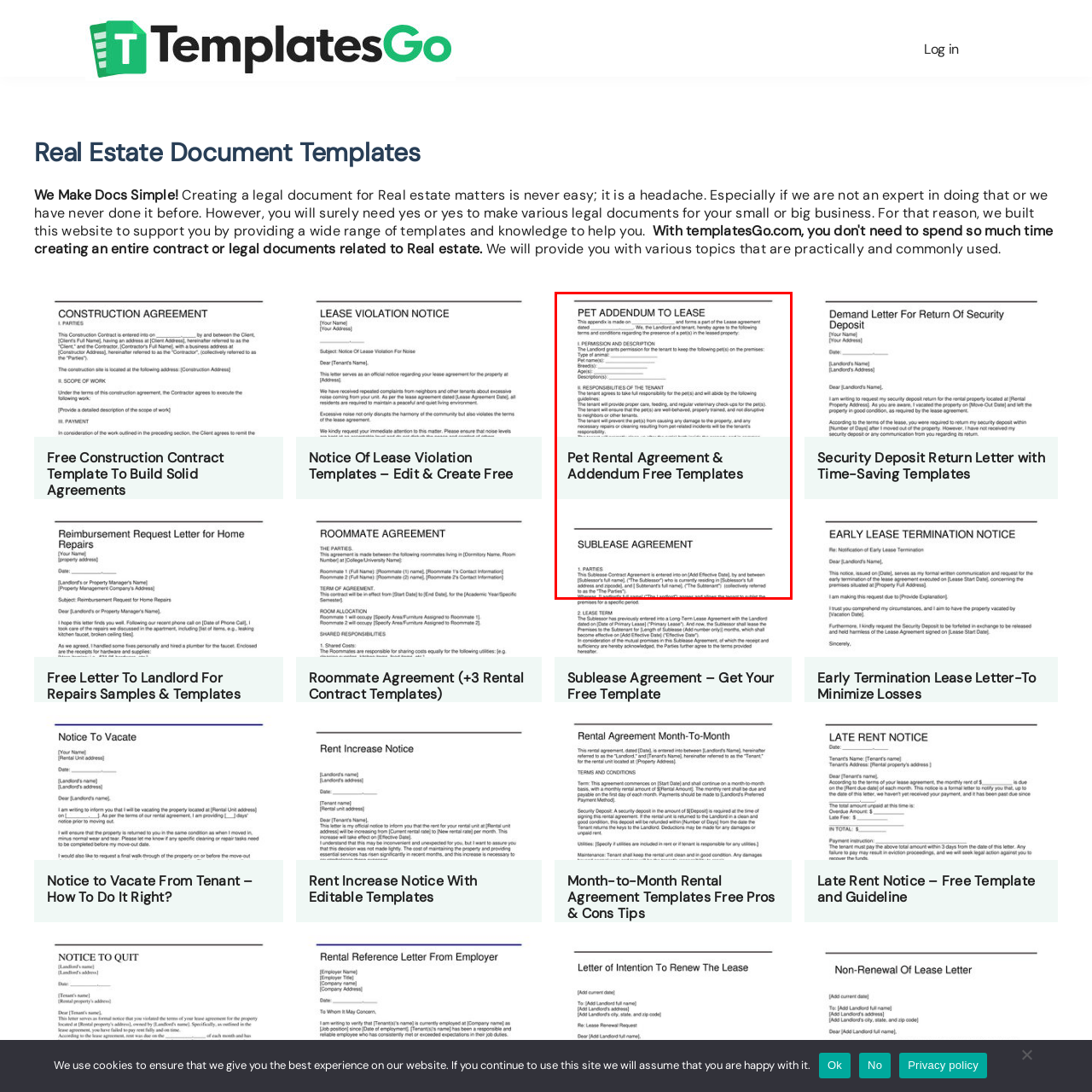Check the picture within the red bounding box and provide a brief answer using one word or phrase: What is the purpose of these templates?

Simplifying legal documentation